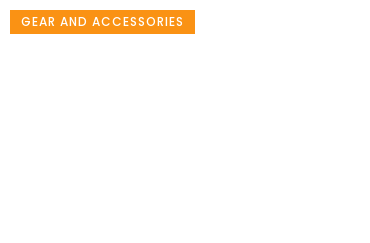What season is approaching?
Refer to the screenshot and respond with a concise word or phrase.

Spring